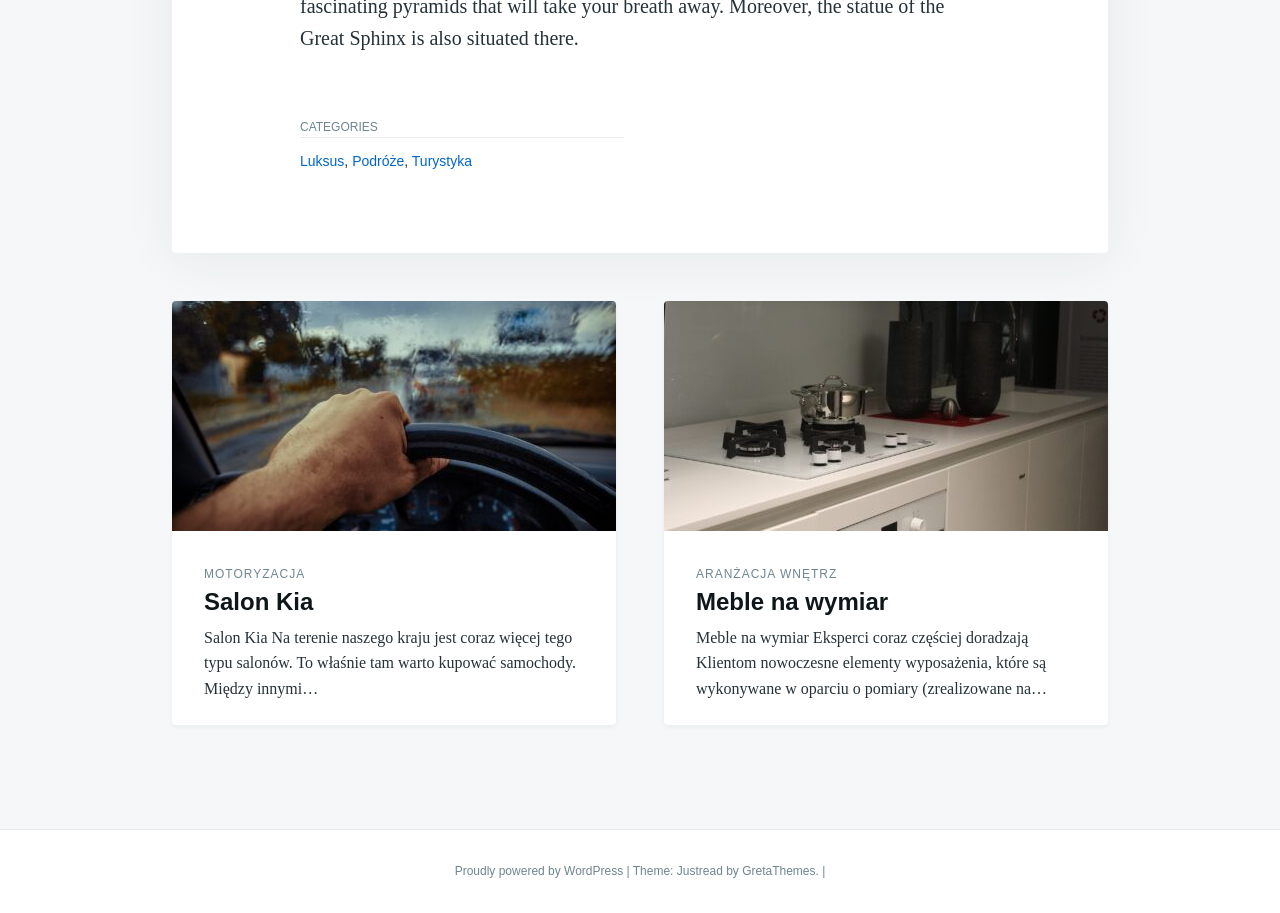Identify the bounding box coordinates of the region that should be clicked to execute the following instruction: "Click on the 'Luksus' category".

[0.234, 0.168, 0.269, 0.185]